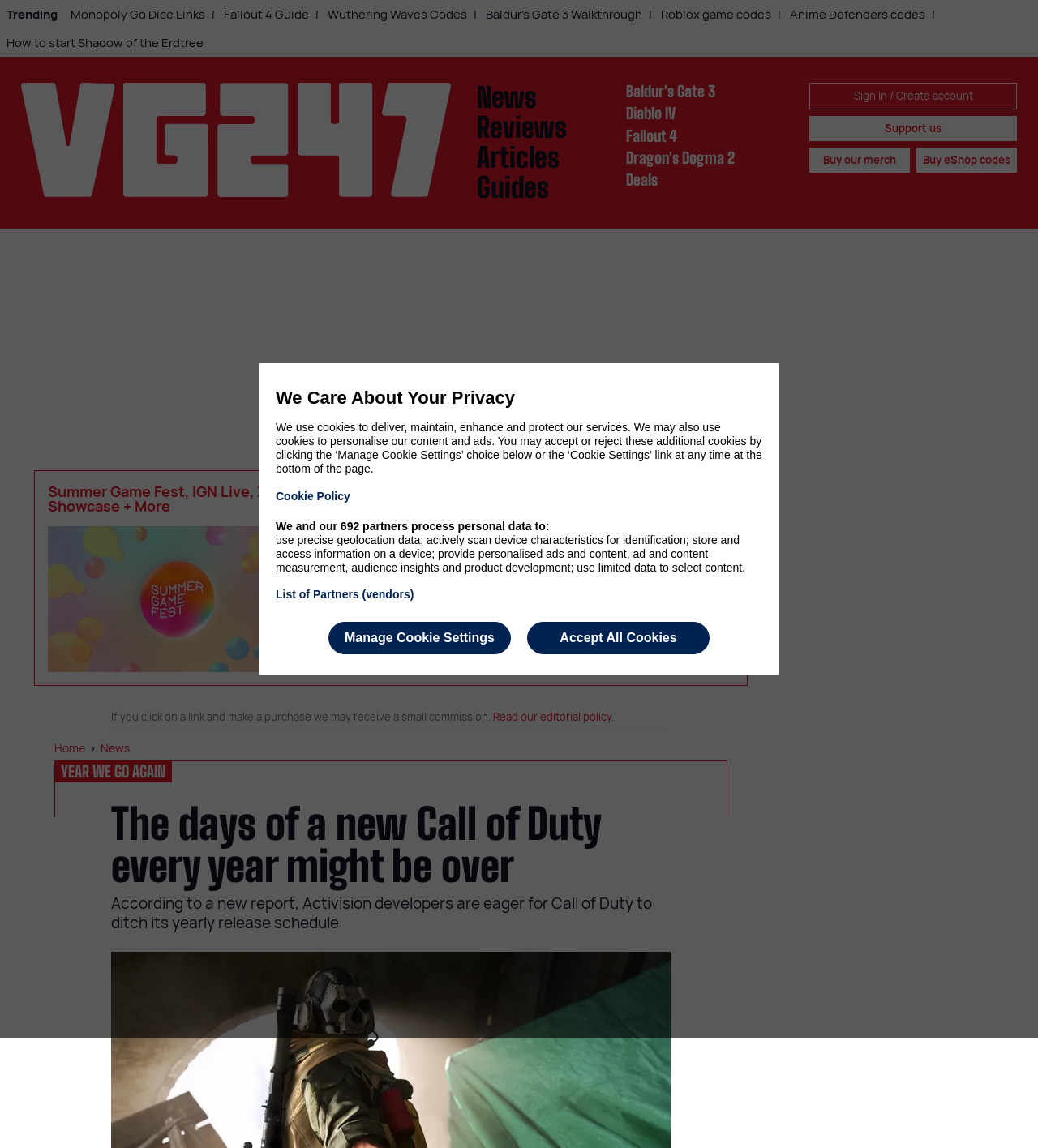Given the description "Buy eShop codes", provide the bounding box coordinates of the corresponding UI element.

[0.883, 0.129, 0.98, 0.15]